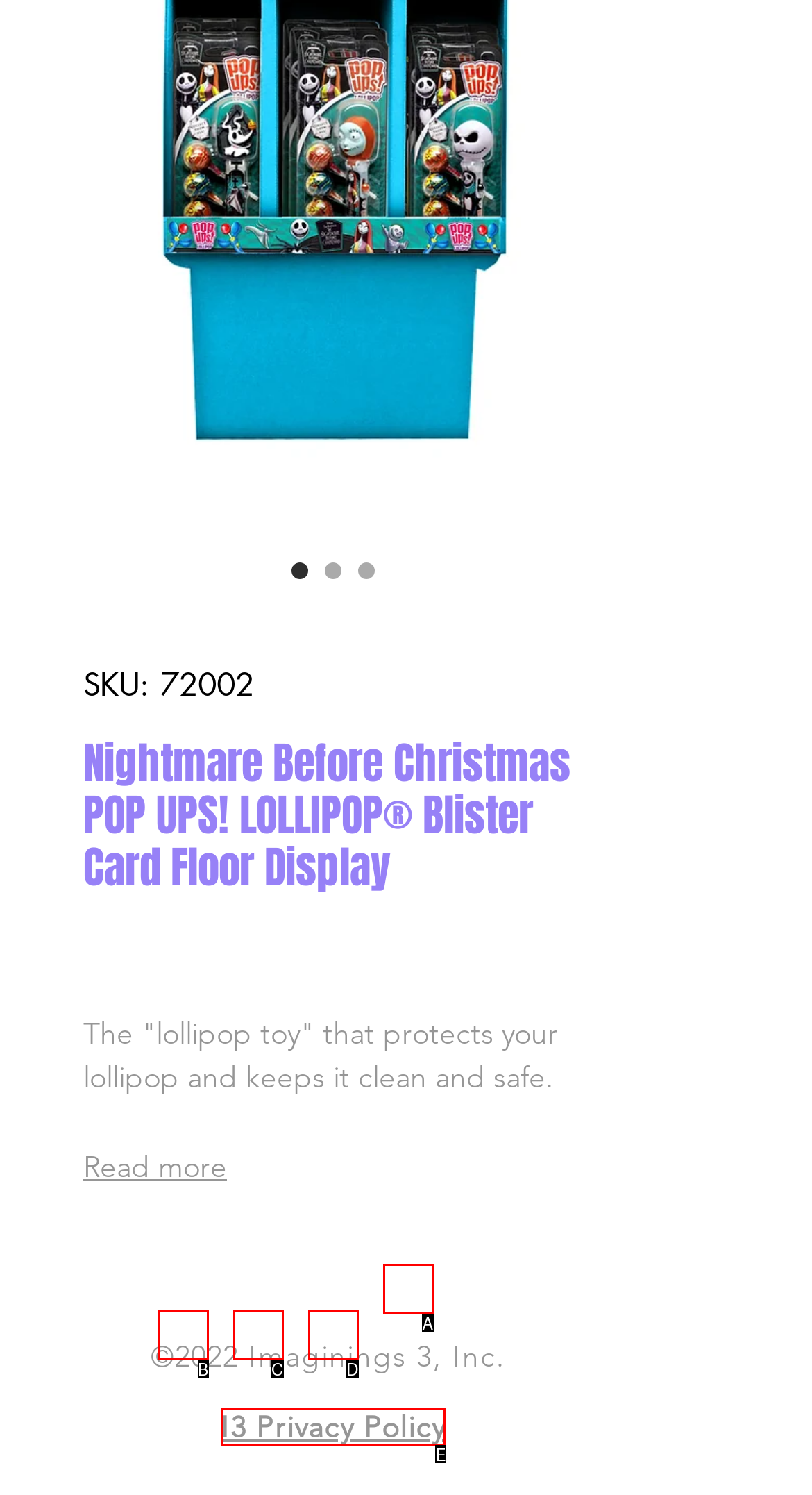Select the option that fits this description: aria-label="TikTok"
Answer with the corresponding letter directly.

D